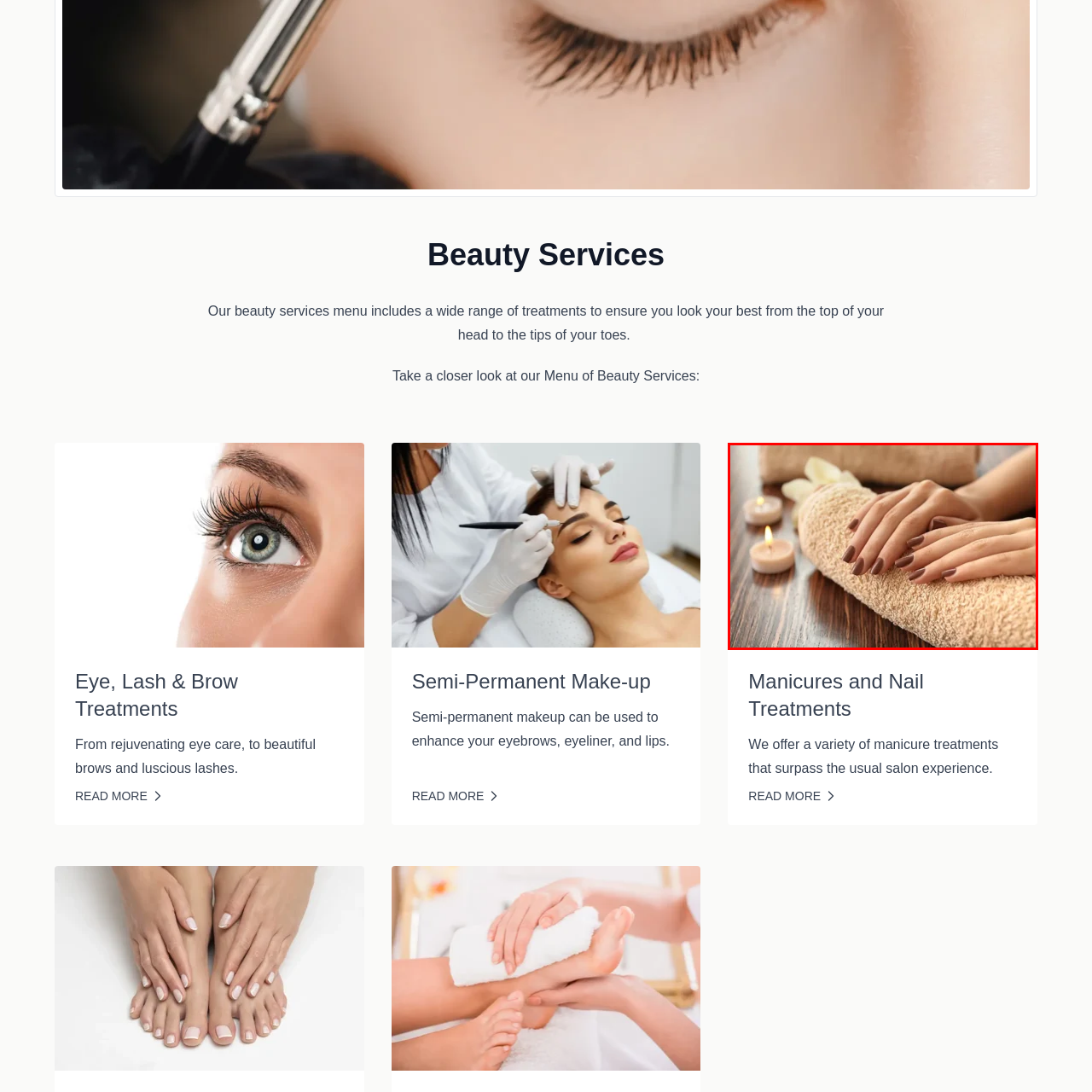What is the source of light in the background?
Check the image enclosed by the red bounding box and give your answer in one word or a short phrase.

candlelight